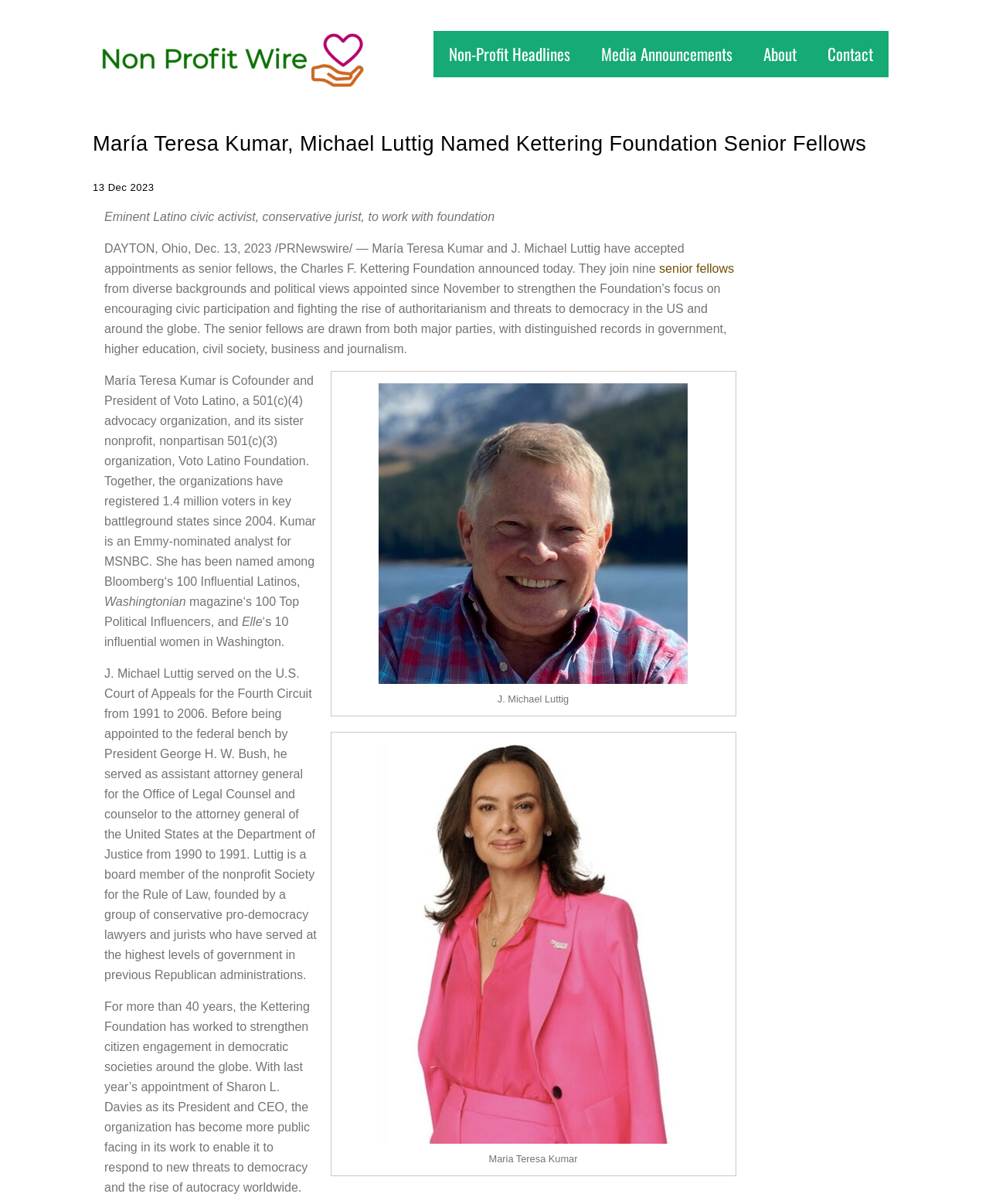What is the name of the organization founded by a group of conservative pro-democracy lawyers and jurists?
Kindly answer the question with as much detail as you can.

The webpage mentions that J. Michael Luttig is a board member of the nonprofit Society for the Rule of Law, founded by a group of conservative pro-democracy lawyers and jurists who have served at the highest levels of government in previous Republican administrations.